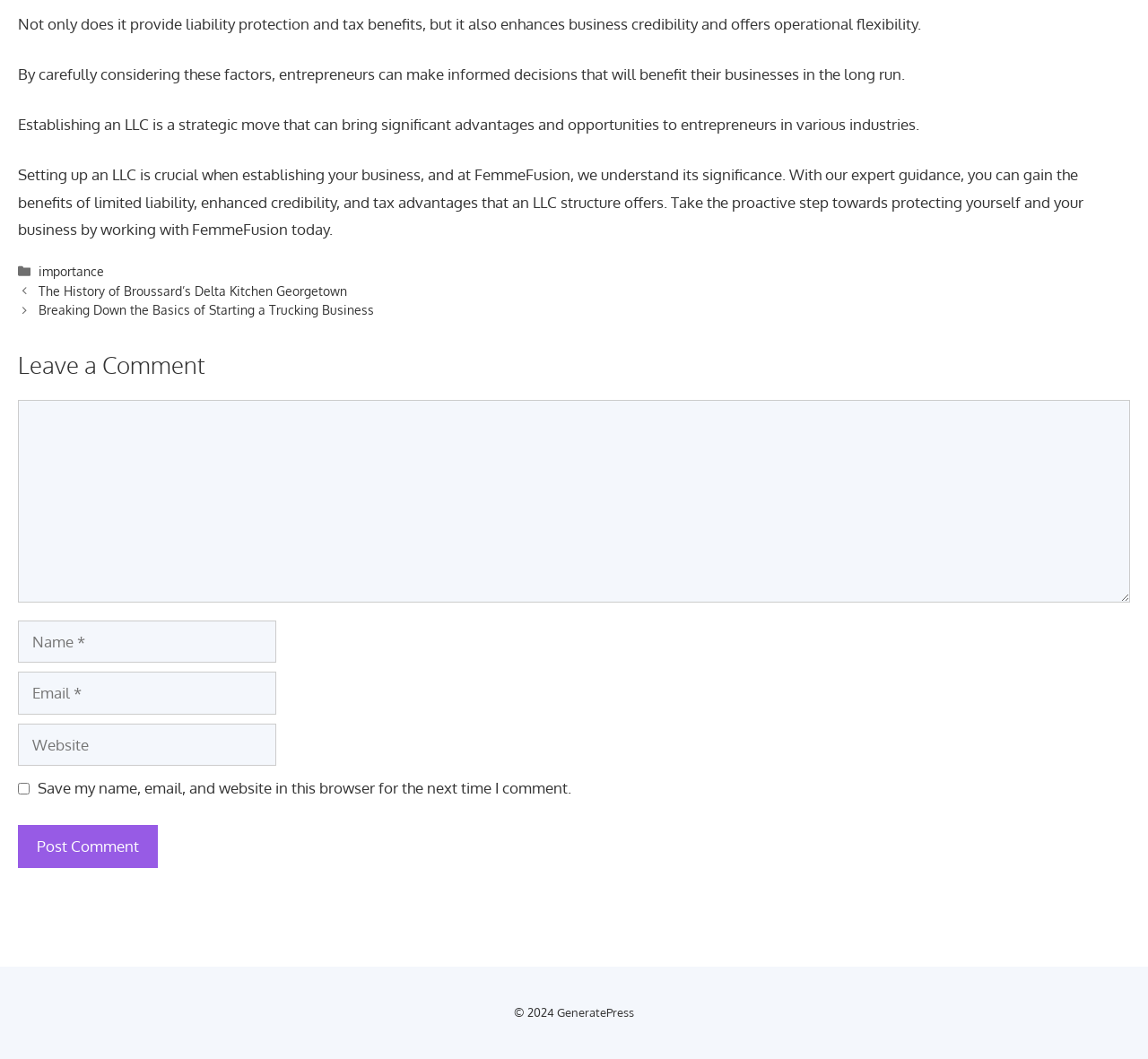Give a short answer using one word or phrase for the question:
What is the copyright year mentioned at the bottom of the webpage?

2024